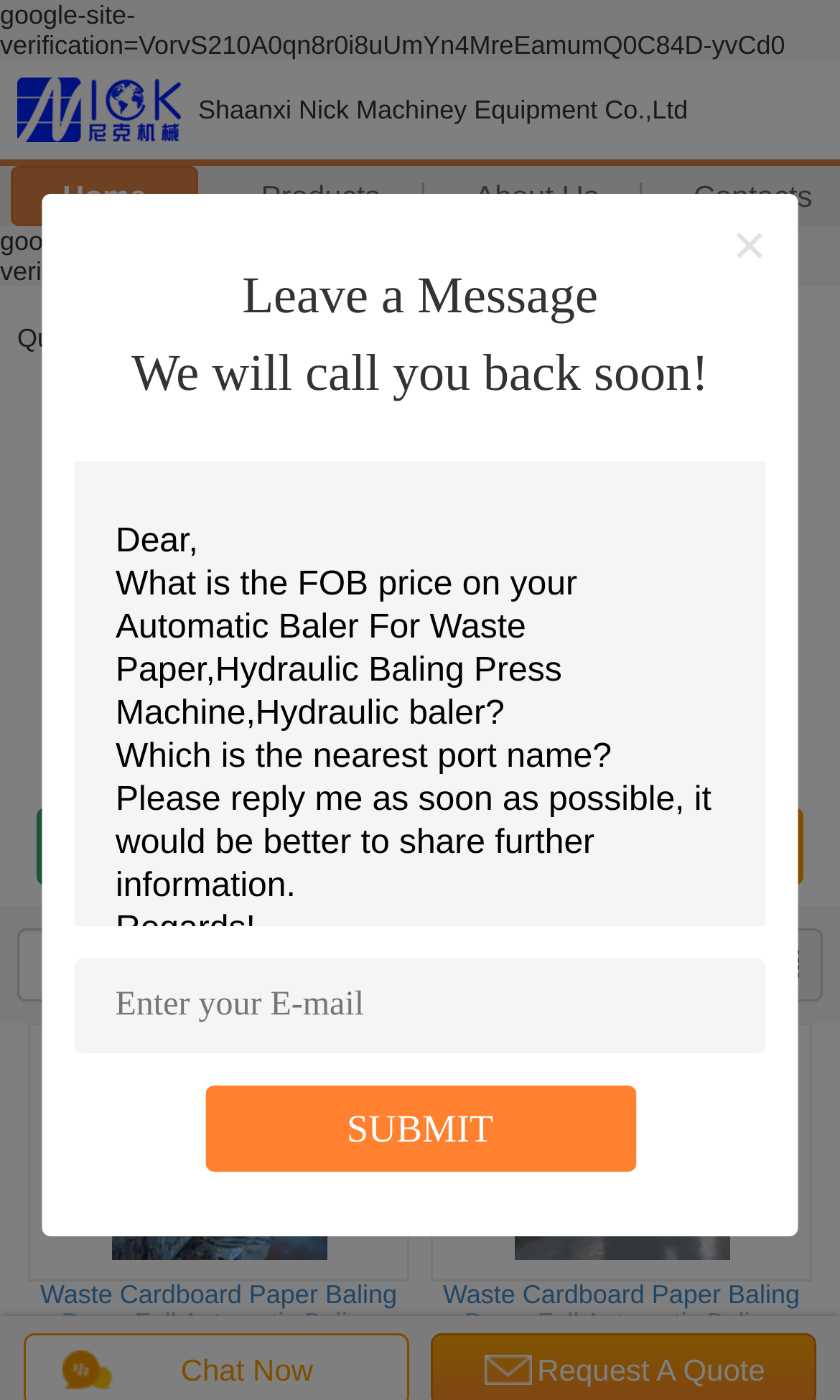What is the company name?
Please interpret the details in the image and answer the question thoroughly.

The company name can be found in the top-left corner of the webpage, inside a table cell with a link. The text 'Shaanxi Nick Machiney Equipment Co.,Ltd' is displayed, which is the company name.